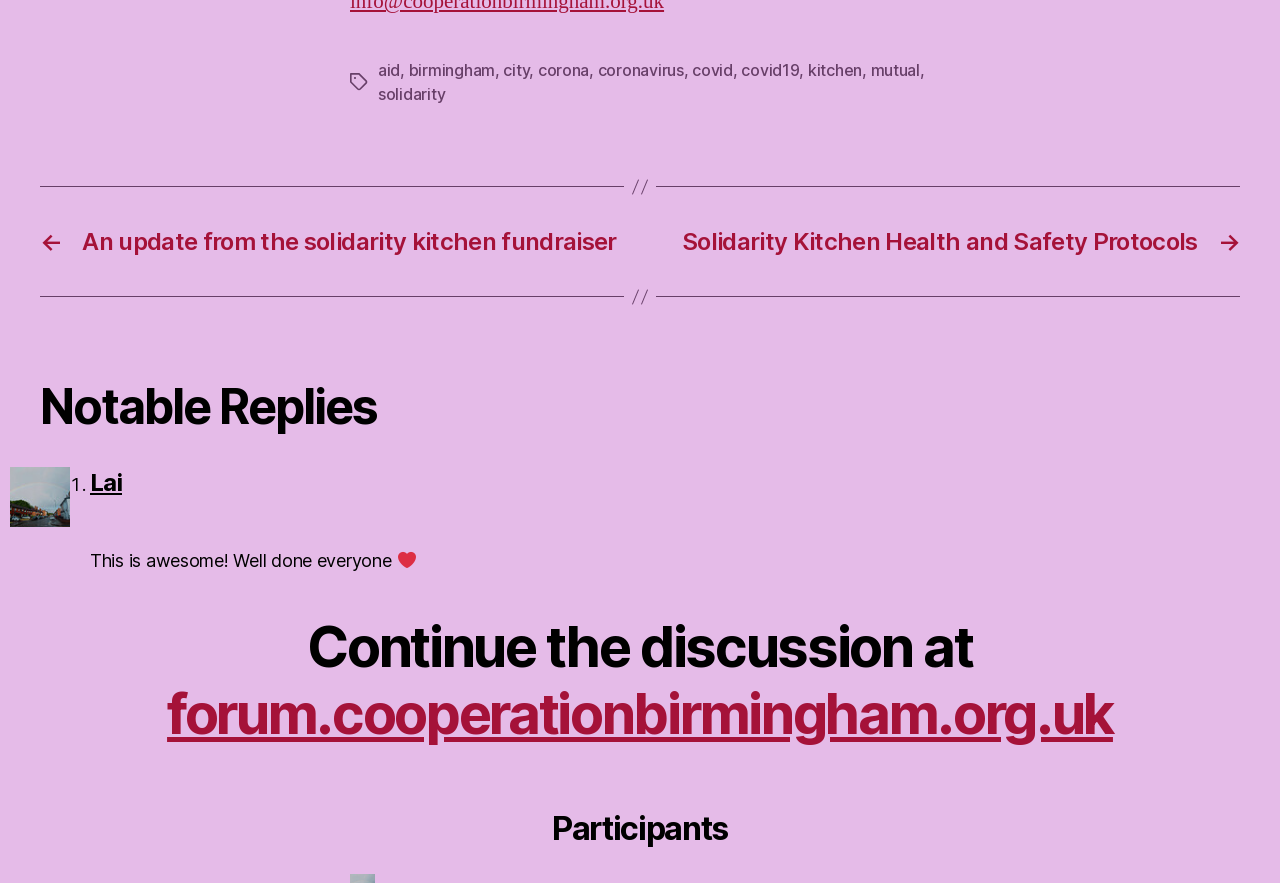Identify the bounding box coordinates of the element that should be clicked to fulfill this task: "Enter your name in the 'Name*' field". The coordinates should be provided as four float numbers between 0 and 1, i.e., [left, top, right, bottom].

None